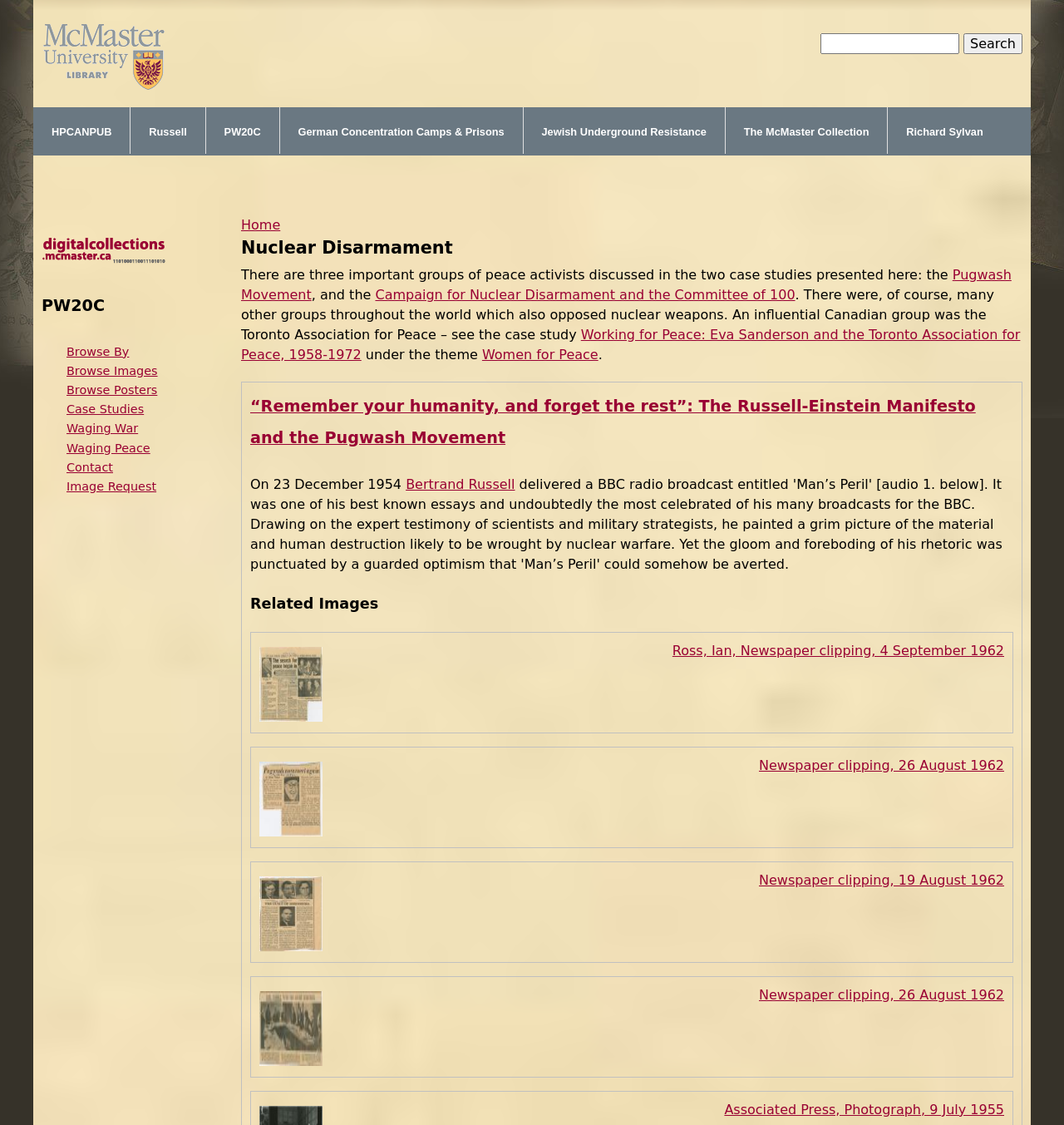Can you specify the bounding box coordinates of the area that needs to be clicked to fulfill the following instruction: "View the image 00001198.jpg"?

[0.244, 0.57, 0.309, 0.646]